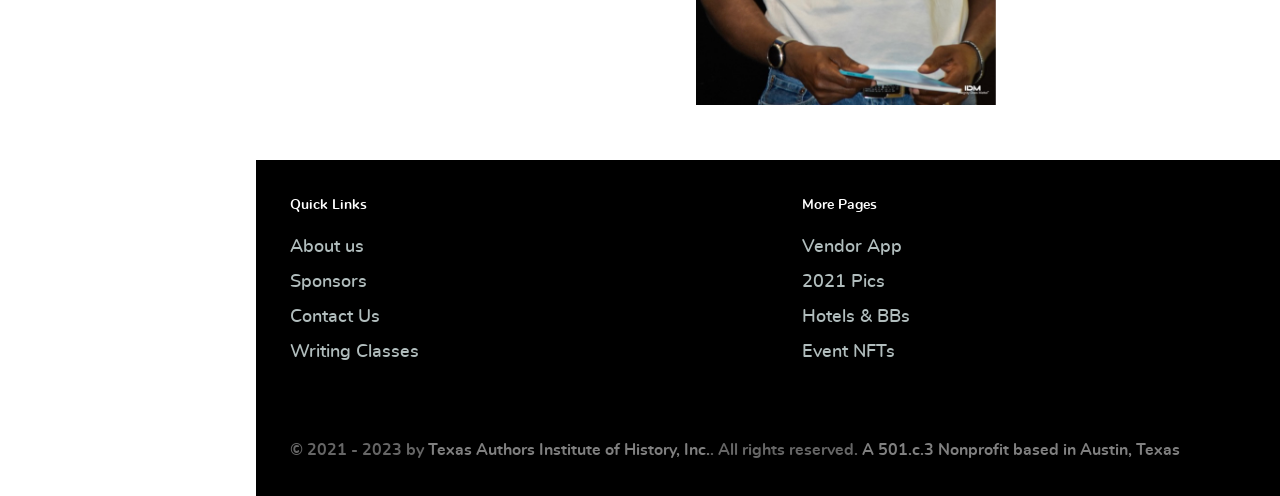Identify the bounding box coordinates of the area that should be clicked in order to complete the given instruction: "Go to Vendor App". The bounding box coordinates should be four float numbers between 0 and 1, i.e., [left, top, right, bottom].

[0.627, 0.479, 0.705, 0.515]